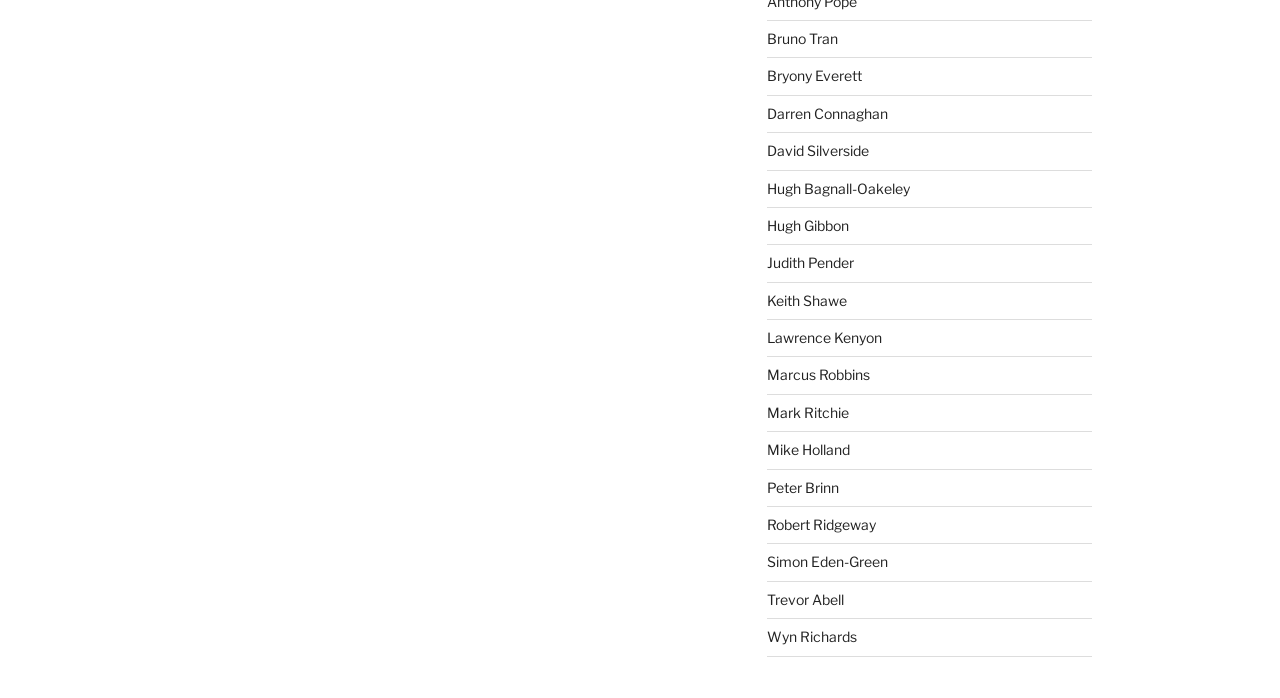Please find and report the bounding box coordinates of the element to click in order to perform the following action: "View Bruno Tran's profile". The coordinates should be expressed as four float numbers between 0 and 1, in the format [left, top, right, bottom].

[0.599, 0.043, 0.654, 0.067]